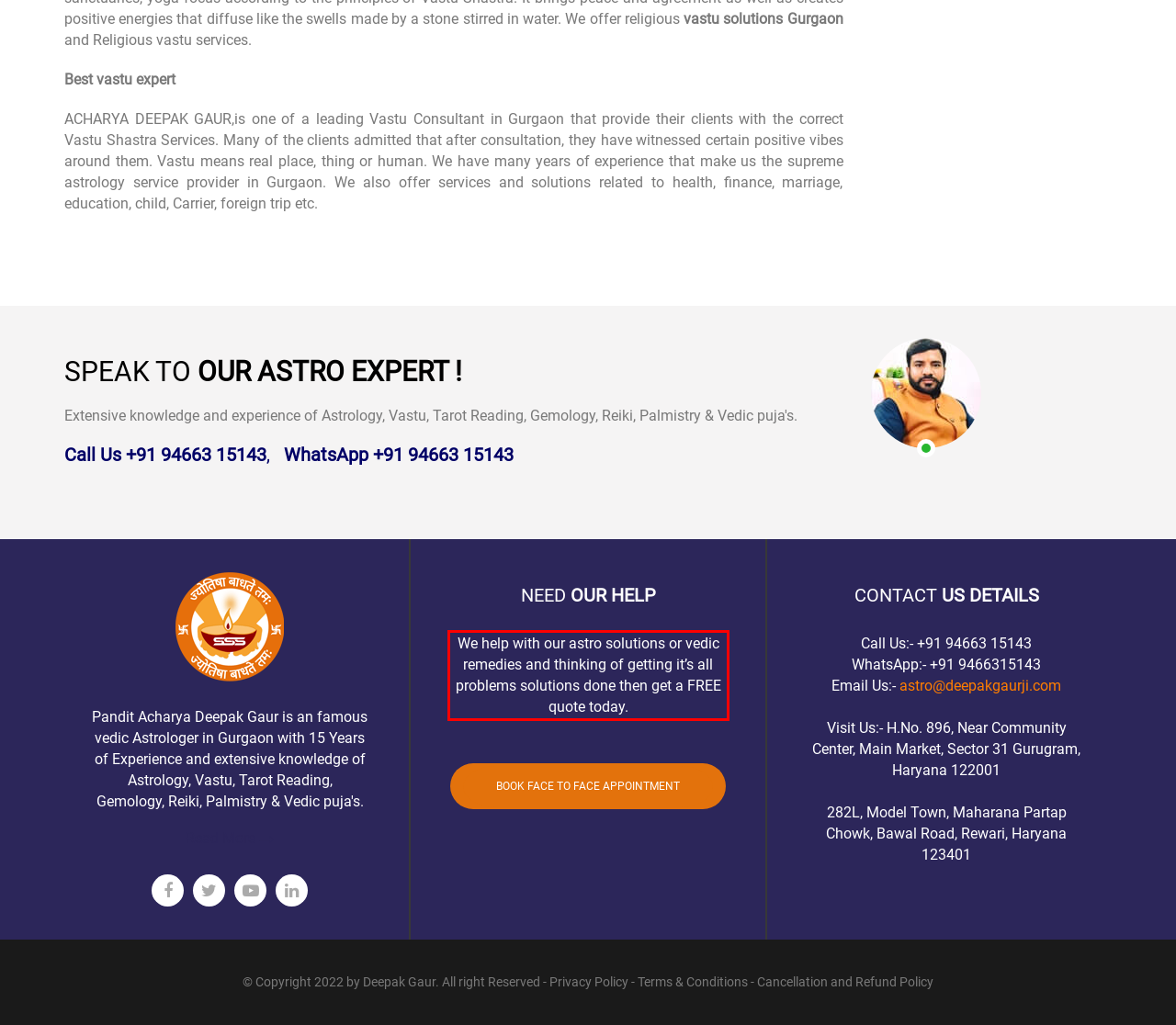Given a screenshot of a webpage with a red bounding box, extract the text content from the UI element inside the red bounding box.

We help with our astro solutions or vedic remedies and thinking of getting it’s all problems solutions done then get a FREE quote today.